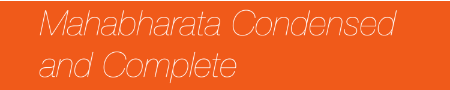What is the intent of the work?
Answer the question using a single word or phrase, according to the image.

Engage a broad audience